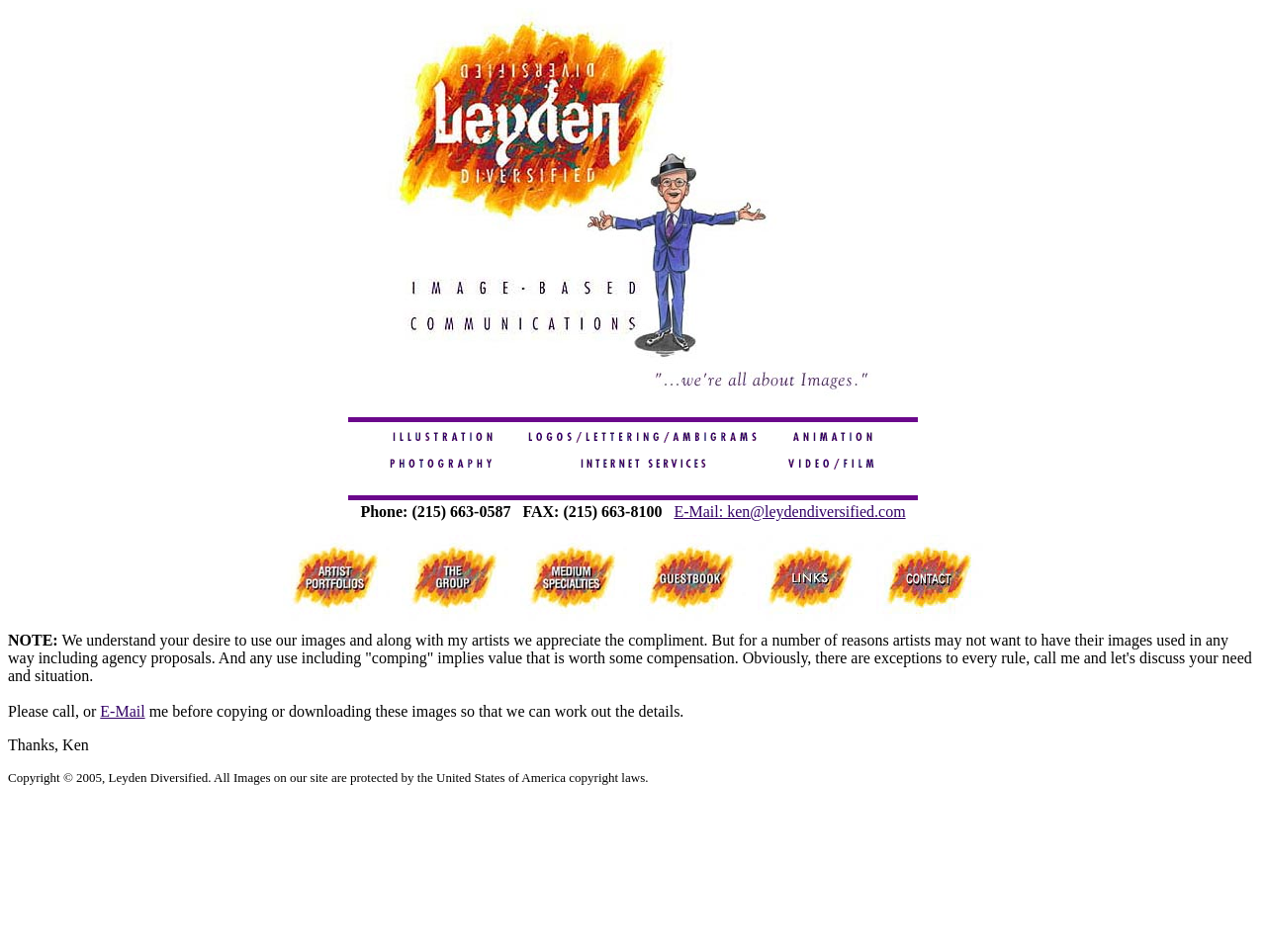Pinpoint the bounding box coordinates of the clickable area necessary to execute the following instruction: "Click on the 'Logos/Lettering/Ambigrams' link". The coordinates should be given as four float numbers between 0 and 1, namely [left, top, right, bottom].

[0.406, 0.444, 0.609, 0.461]